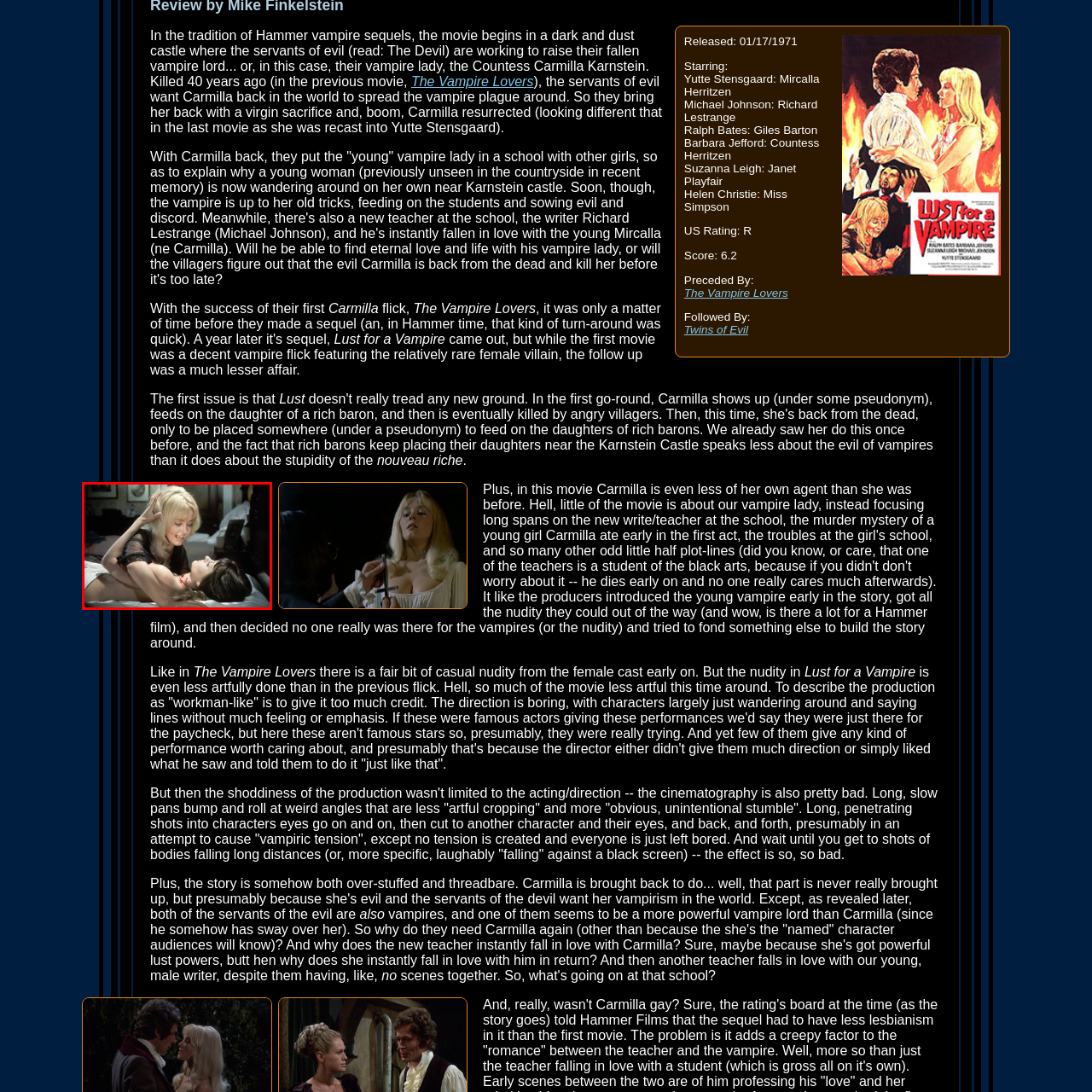Refer to the image within the red box and answer the question concisely with a single word or phrase: What is the theme of the film 'Lust for a Vampire'?

Seduction and danger